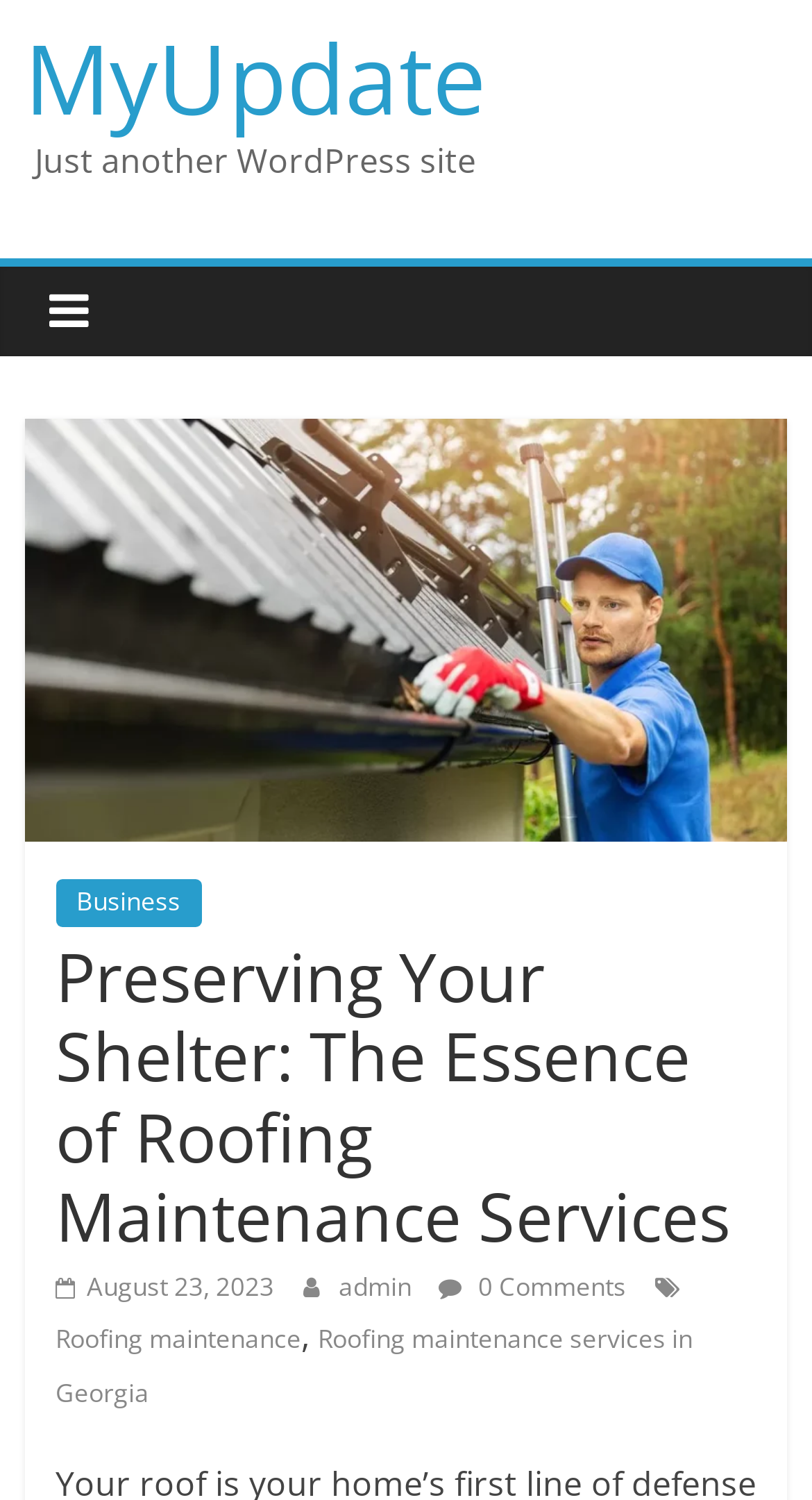Describe in detail what you see on the webpage.

The webpage appears to be a blog post or article about roofing maintenance services, specifically in Georgia. At the top of the page, there is a heading that reads "MyUpdate" and a link with the same text. Below this, there is a static text element that says "Just another WordPress site". 

To the right of this text, there are several links, including "Business", and a header that contains the title of the article, "Preserving Your Shelter: The Essence of Roofing Maintenance Services". This title is positioned near the top of the page, taking up about a quarter of the width. 

Below the title, there are several links and text elements, including a date "August 23, 2023", a link to an admin page, and a link that says "0 Comments". There are also two links related to roofing maintenance services, one specifically mentioning Georgia. These elements are positioned near the middle of the page, with the date and admin link on the left and the comments link on the right. The two links about roofing maintenance services are positioned below the title, with the first one on the left and the second one on the right.